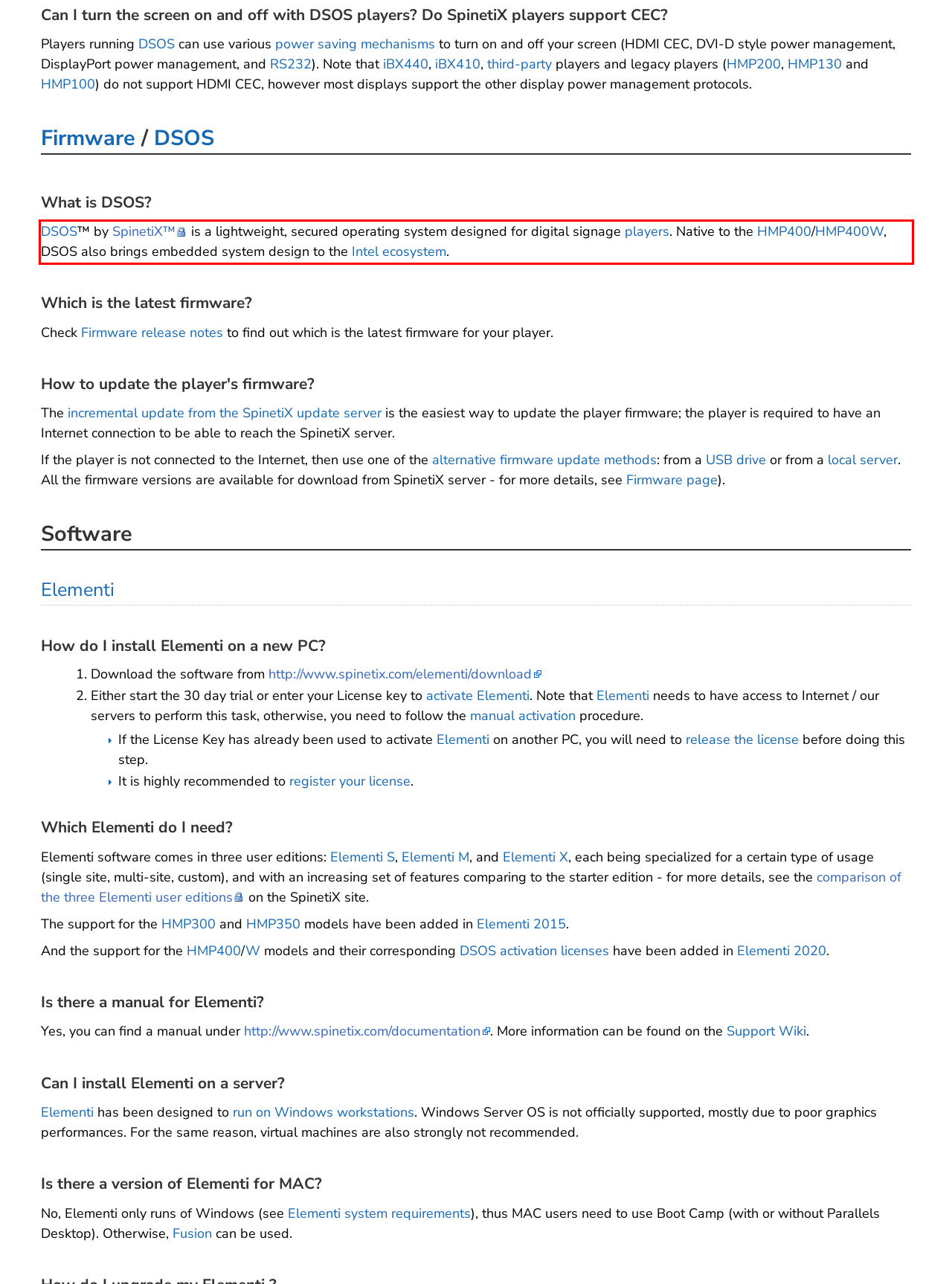Given the screenshot of the webpage, identify the red bounding box, and recognize the text content inside that red bounding box.

DSOS™ by SpinetiX™ is a lightweight, secured operating system designed for digital signage players. Native to the HMP400/HMP400W, DSOS also brings embedded system design to the Intel ecosystem.